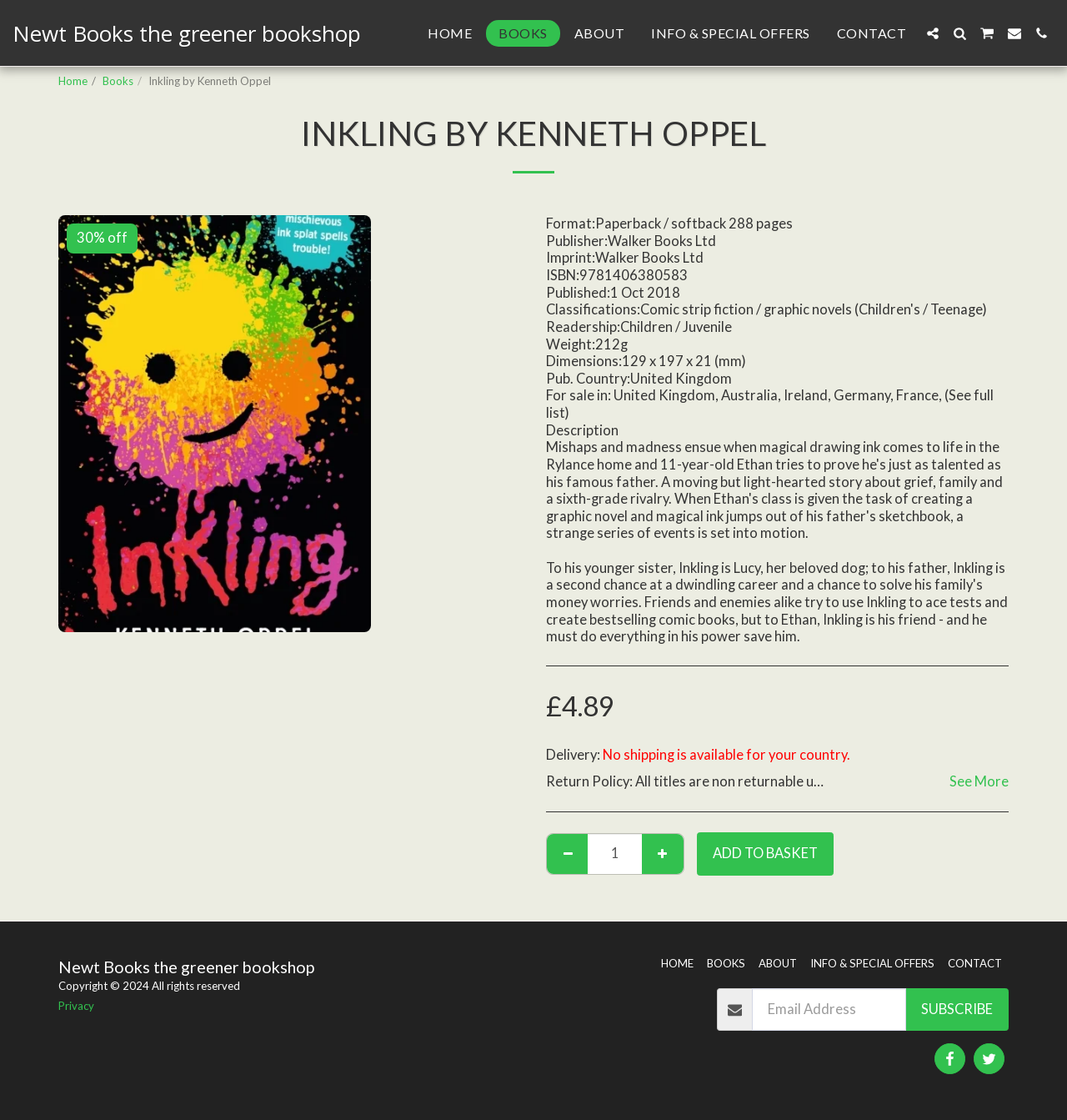What is the name of the bookshop?
Answer with a single word or short phrase according to what you see in the image.

Newt Books the greener bookshop